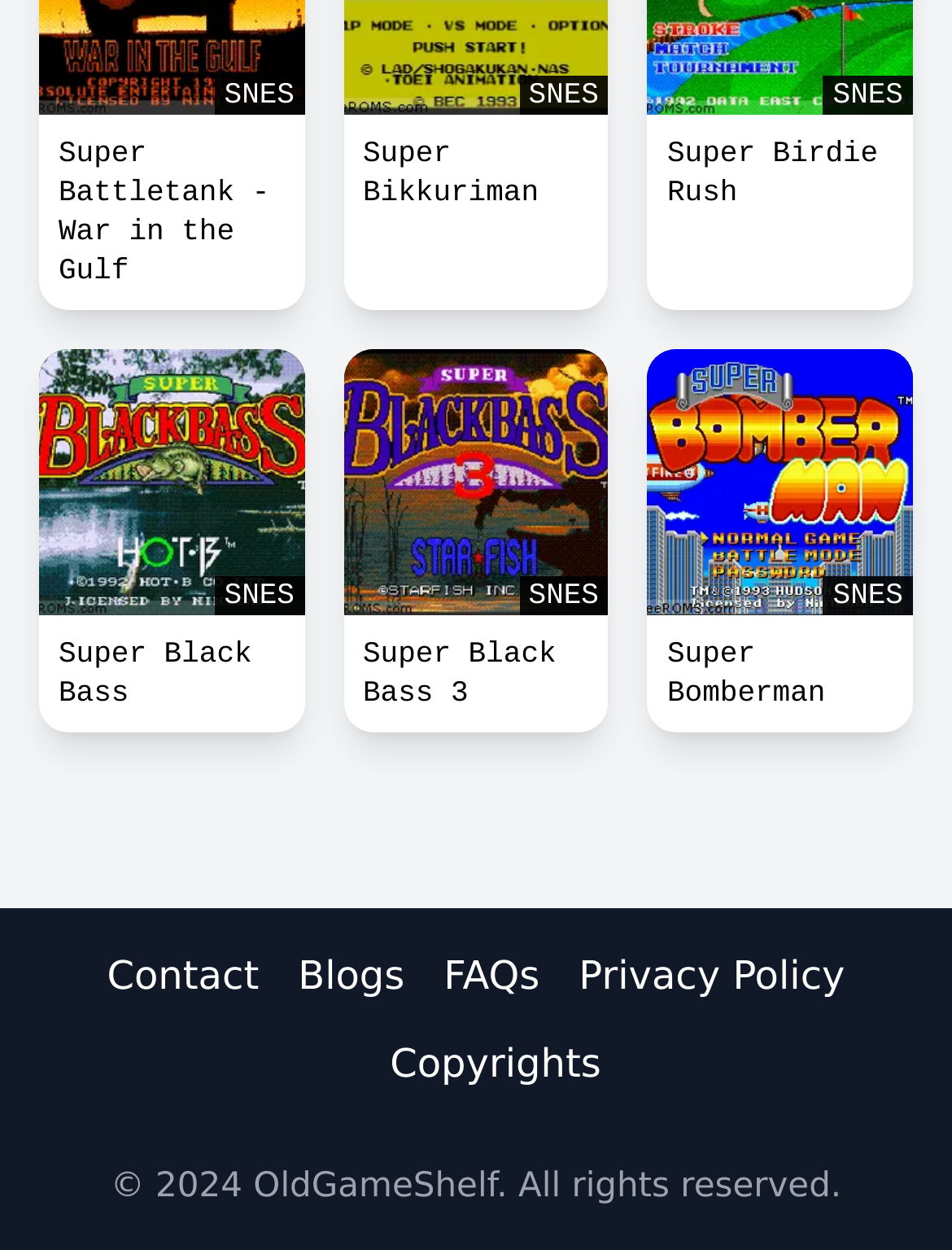What is the position of the 'Contact' link?
Ensure your answer is thorough and detailed.

By analyzing the bounding box coordinates of the 'Contact' link, I found that it is located at [0.112, 0.757, 0.272, 0.804], which indicates that it is positioned at the top-left corner of the page.